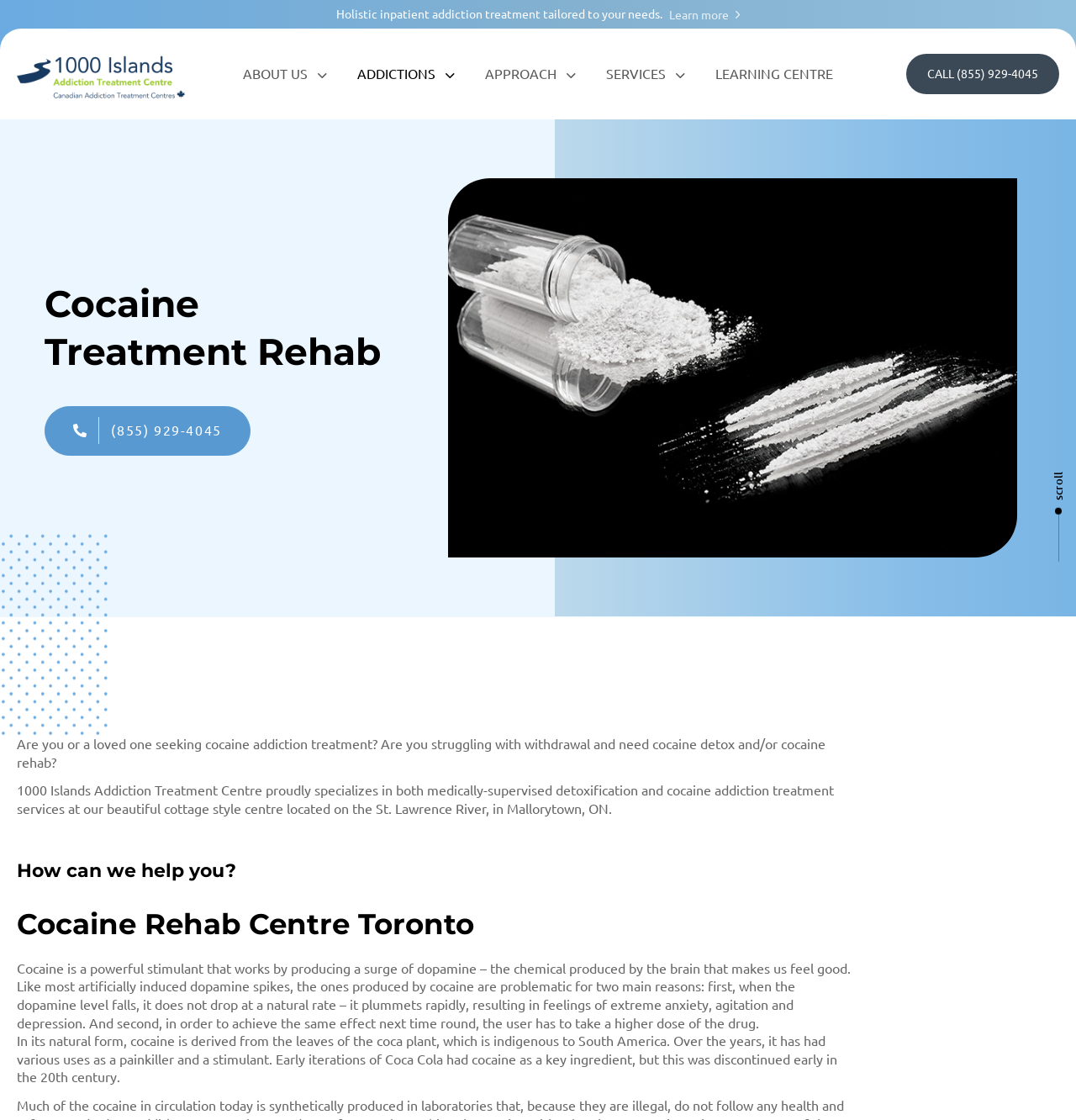Please identify the bounding box coordinates of the element I need to click to follow this instruction: "Learn more about cocaine addiction treatment".

[0.622, 0.008, 0.688, 0.018]